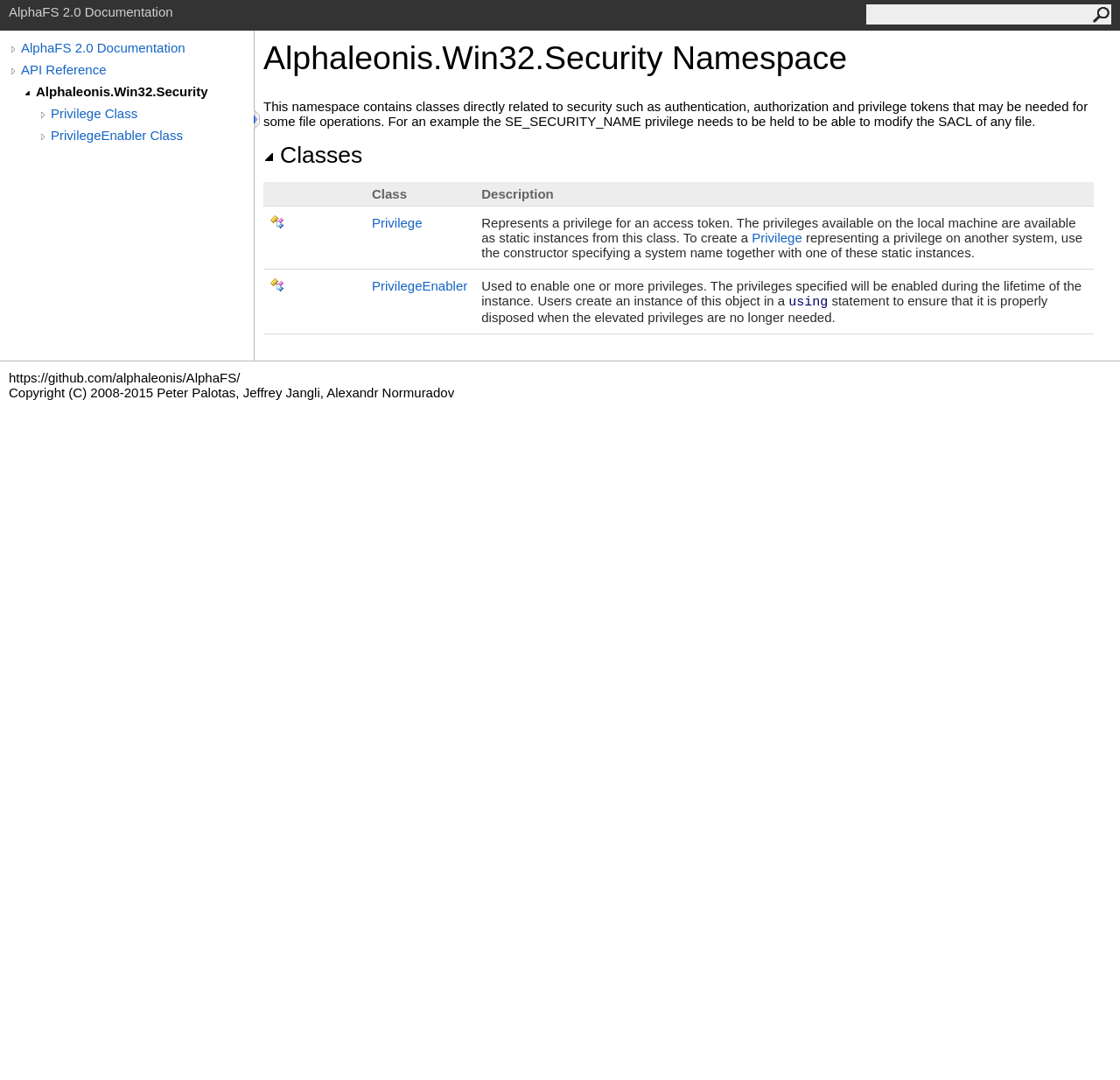From the image, can you give a detailed response to the question below:
What is the purpose of the PrivilegeEnabler class?

The PrivilegeEnabler class is used to enable one or more privileges, and the privileges specified will be enabled during the lifetime of the instance, ensuring that they are properly disposed when the elevated privileges are no longer needed.